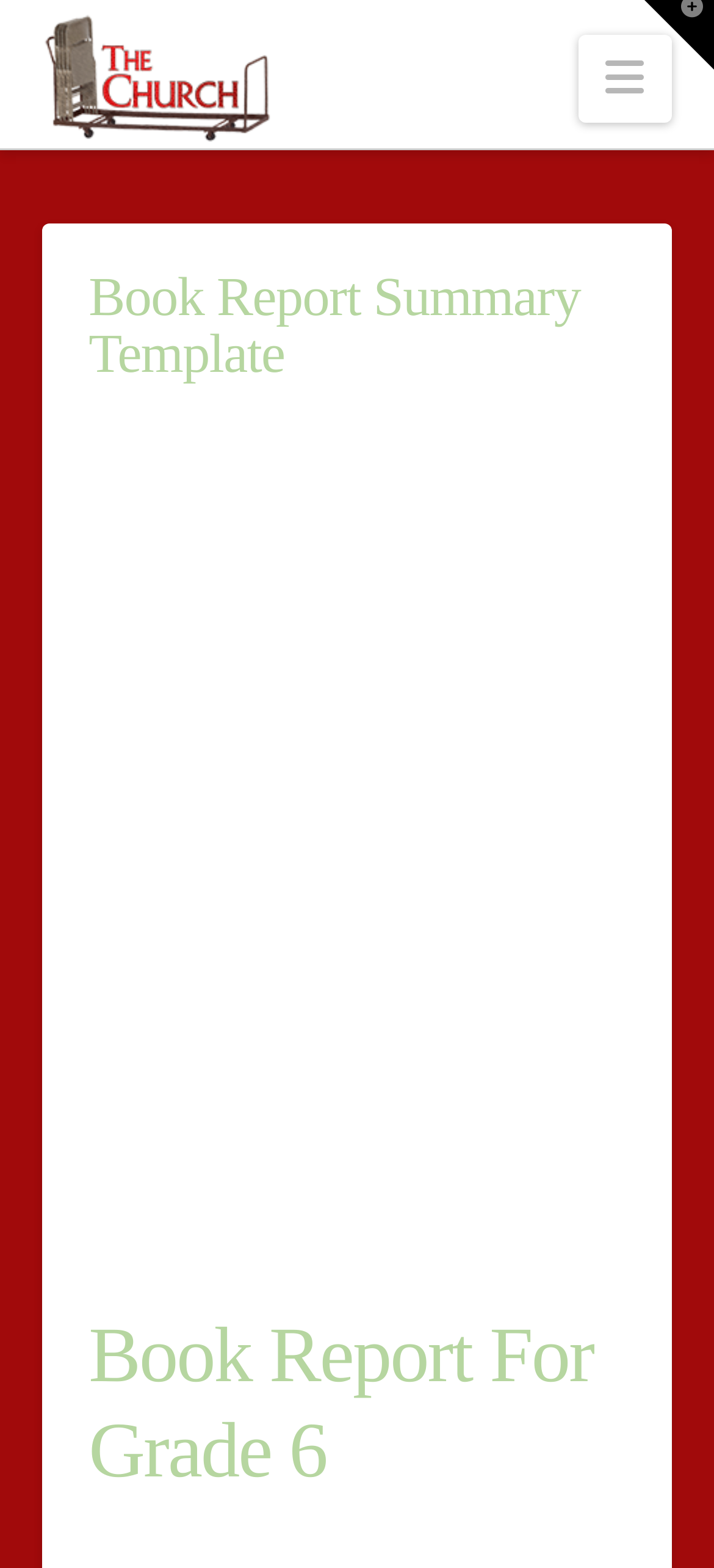What type of projects can the specialists on this website compose?
Ensure your answer is thorough and detailed.

According to the text on the webpage, the specialists can compose various types of projects, including accounting, computer programming, offer or admission essays, coursework, dissertations, and theses.